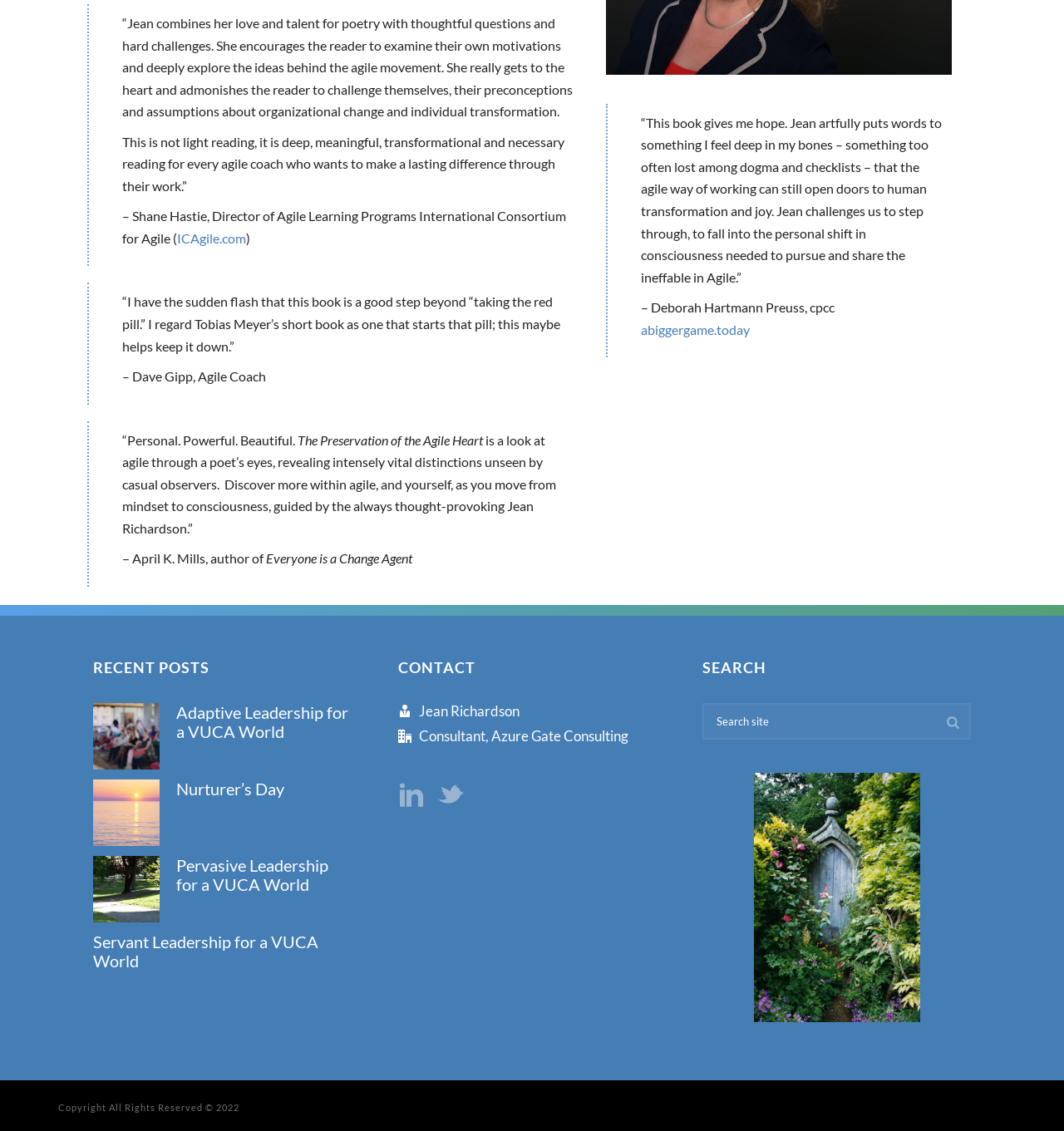What is the title of the book being described?
Please provide a single word or phrase as your answer based on the image.

The Preservation of the Agile Heart